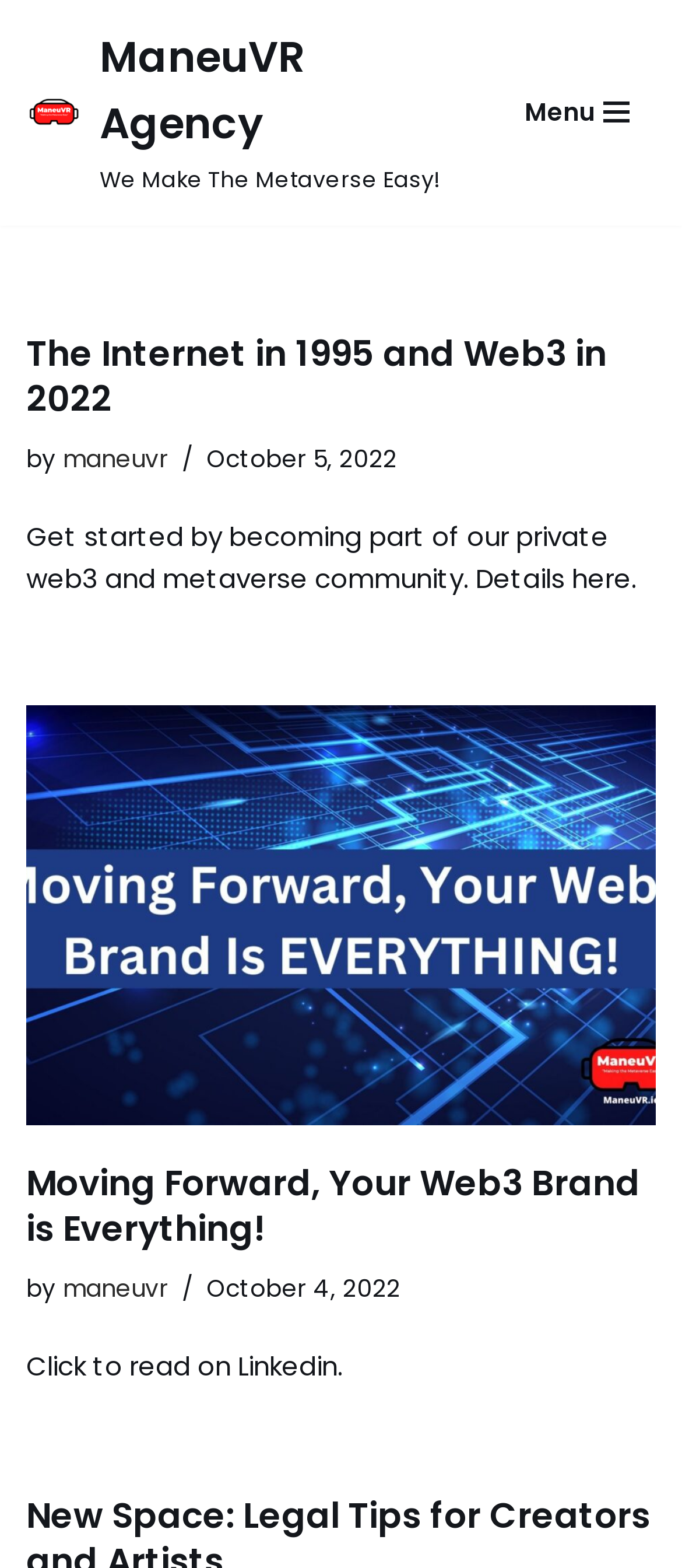Answer this question in one word or a short phrase: How many articles are on this page?

2